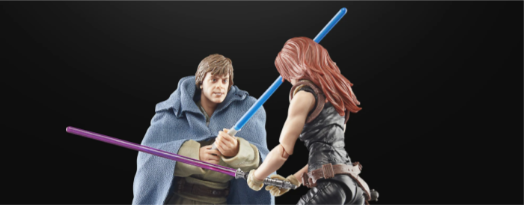Explain the image in a detailed and descriptive way.

The image features two highly detailed action figures representing iconic characters from the Star Wars universe. On the left, a figure of Luke Skywalker is depicted wearing a distinct blue cloak, wielding a purple lightsaber, demonstrating his classic Jedi stance. Opposite him, a female figure resembling Mara Jade stands confidently, equipped with a blue lightsaber, ready for an intense duel. The dramatic lighting against a black background emphasizes the dynamic pose and intricate details of their outfits, capturing a moment that evokes tension and excitement. This image is part of a promotional showcase for a four-figure set themed around "The Last Command," which highlights a significant confrontation from the beloved Star Wars universe.